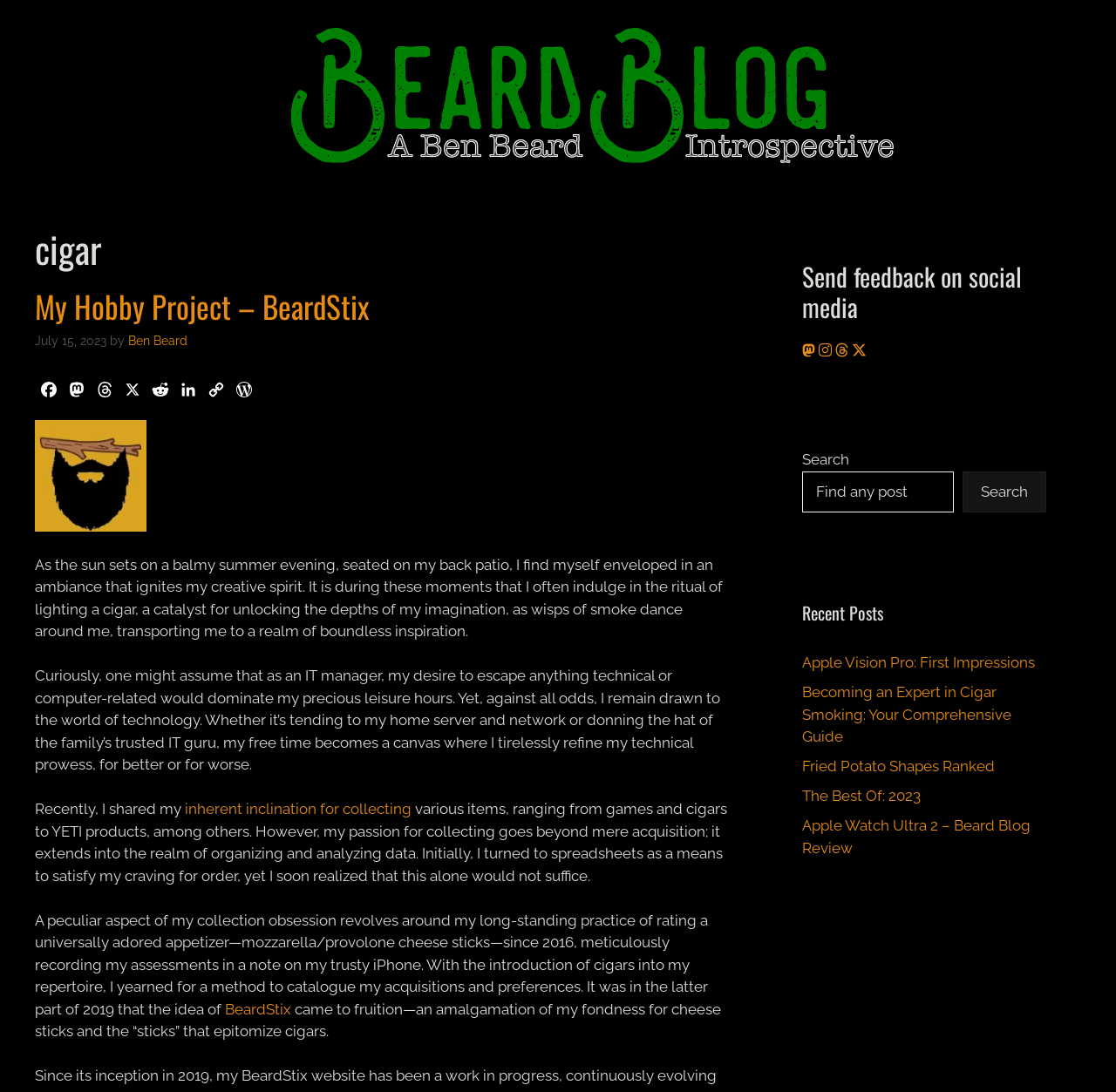Construct a comprehensive caption that outlines the webpage's structure and content.

The webpage is a blog titled "cigar - Beard Blog" with a banner at the top featuring a link to the blog's title and an image of the blog's logo. Below the banner, there is a header section with a heading that reads "cigar" and a subheading that reads "My Hobby Project – BeardStix". The header section also contains a time stamp indicating the date "July 15, 2023" and links to the author's social media profiles.

The main content of the webpage is a blog post that discusses the author's hobby of collecting cigars and their experience with technology. The post is divided into several paragraphs, each describing a different aspect of the author's hobby. The text is accompanied by an image of a cigar, which is placed below the header section.

To the right of the main content, there are three complementary sections. The first section contains a heading that reads "Send feedback on social media" and links to various social media platforms. The second section contains a search bar with a button to submit a search query. The third section contains a heading that reads "Recent Posts" and links to several recent blog posts, including "Apple Vision Pro: First Impressions", "Becoming an Expert in Cigar Smoking: Your Comprehensive Guide", "Fried Potato Shapes Ranked", "The Best Of: 2023", and "Apple Watch Ultra 2 – Beard Blog Review".

Overall, the webpage has a clean and organized layout, with a clear hierarchy of headings and sections. The use of images and links adds visual interest and provides additional information to the reader.